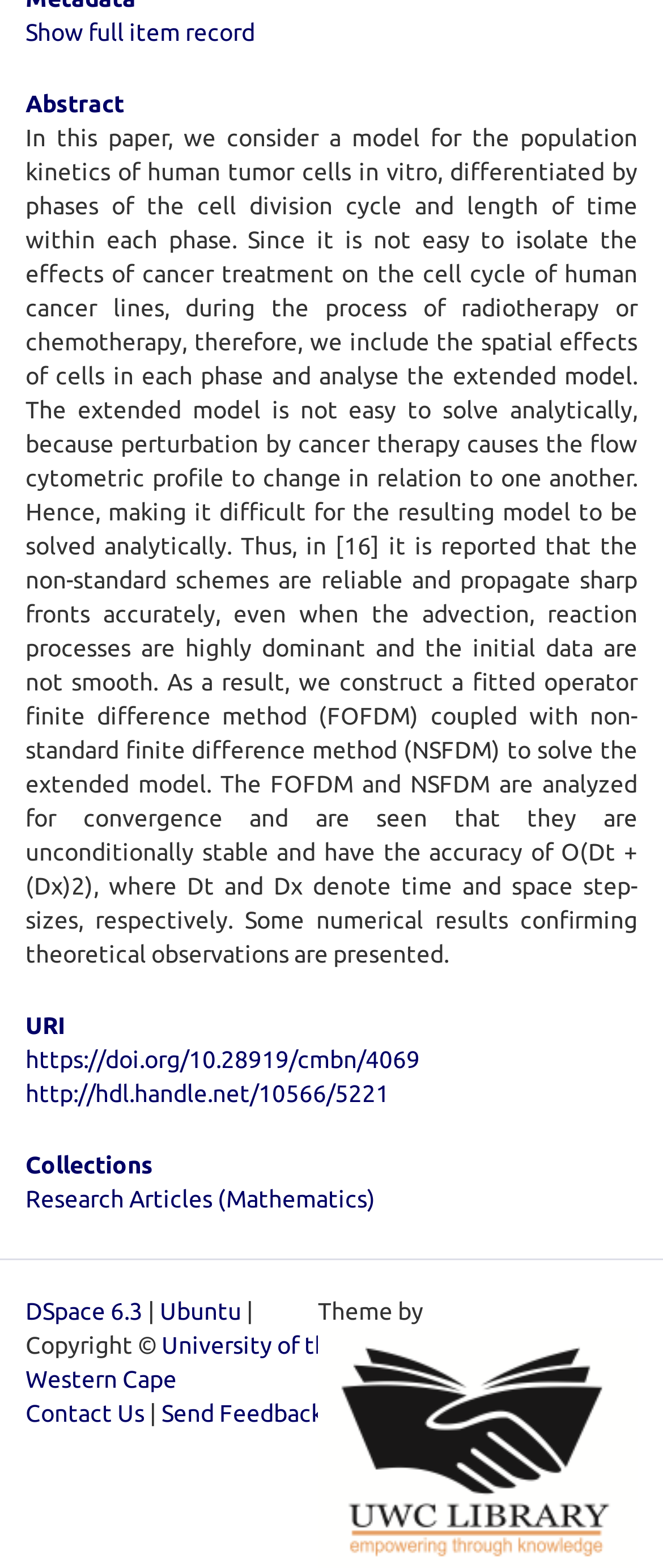Locate the coordinates of the bounding box for the clickable region that fulfills this instruction: "View research articles in mathematics".

[0.038, 0.756, 0.567, 0.773]